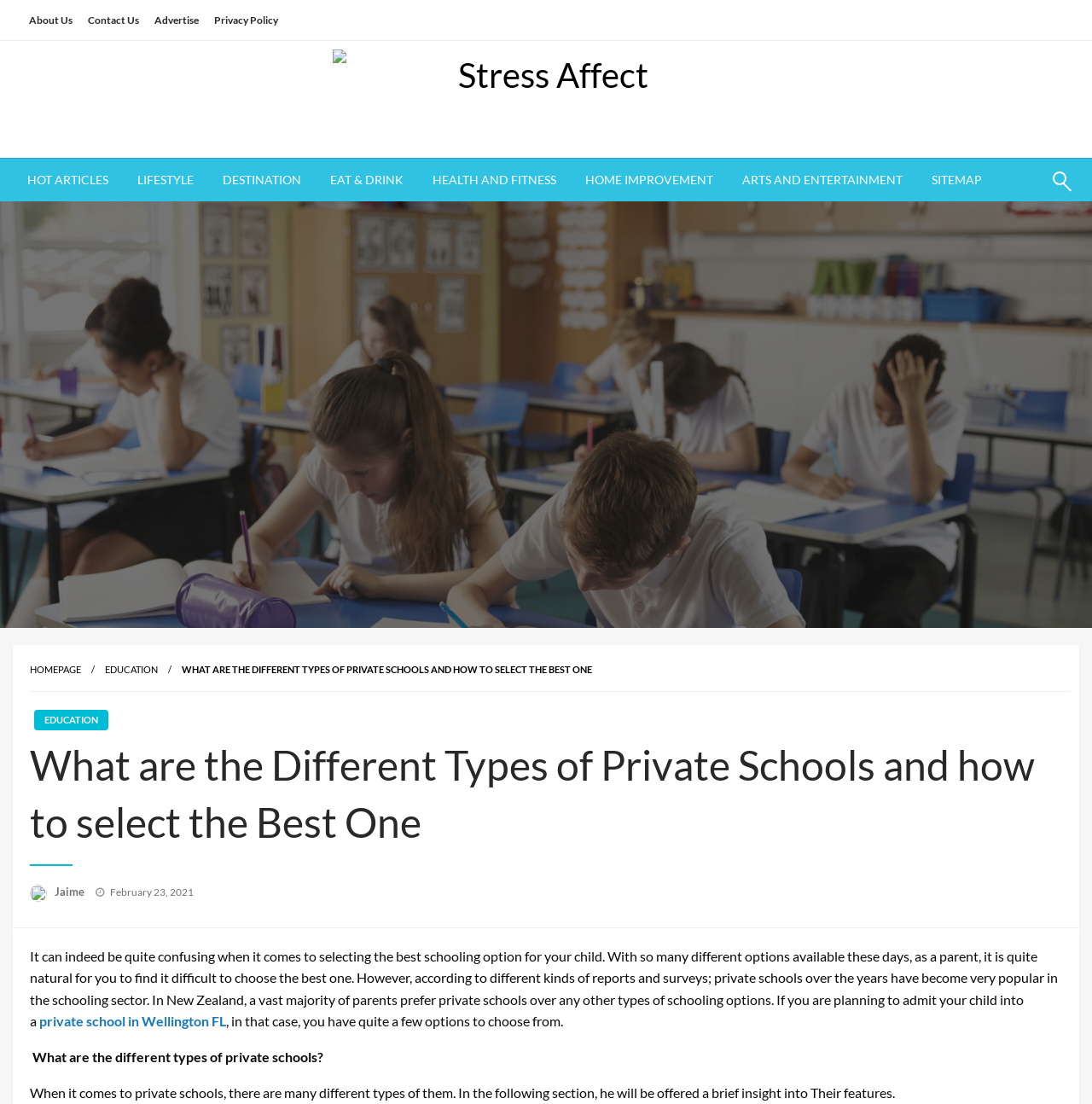Find the bounding box coordinates for the area that must be clicked to perform this action: "Read the article about private schools".

[0.027, 0.667, 0.98, 0.784]